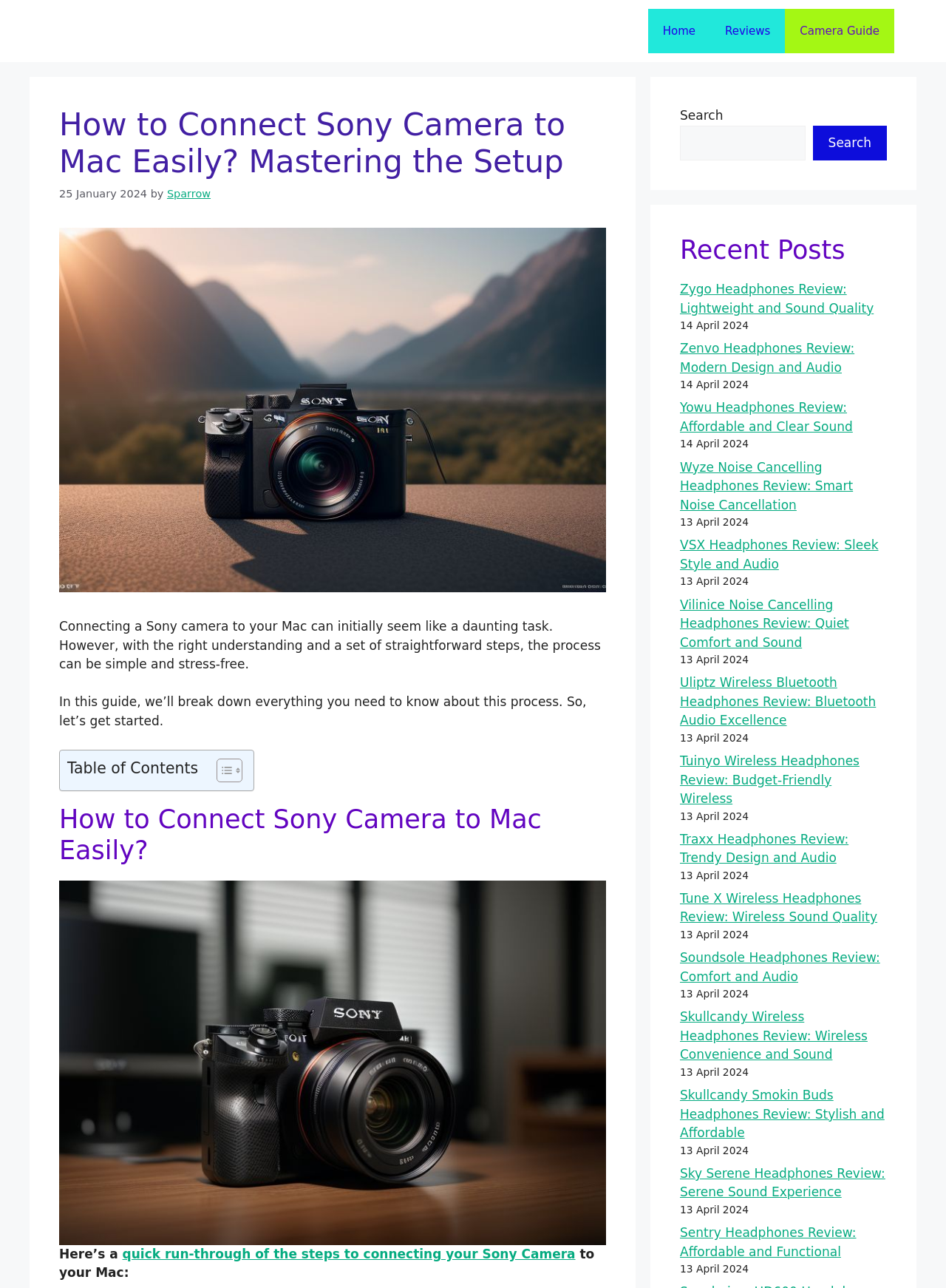Please examine the image and answer the question with a detailed explanation:
What is the author's name?

The author's name is mentioned in the header section of the webpage, alongside the title of the guide and the publication date. It is written as 'by Sparrow'.